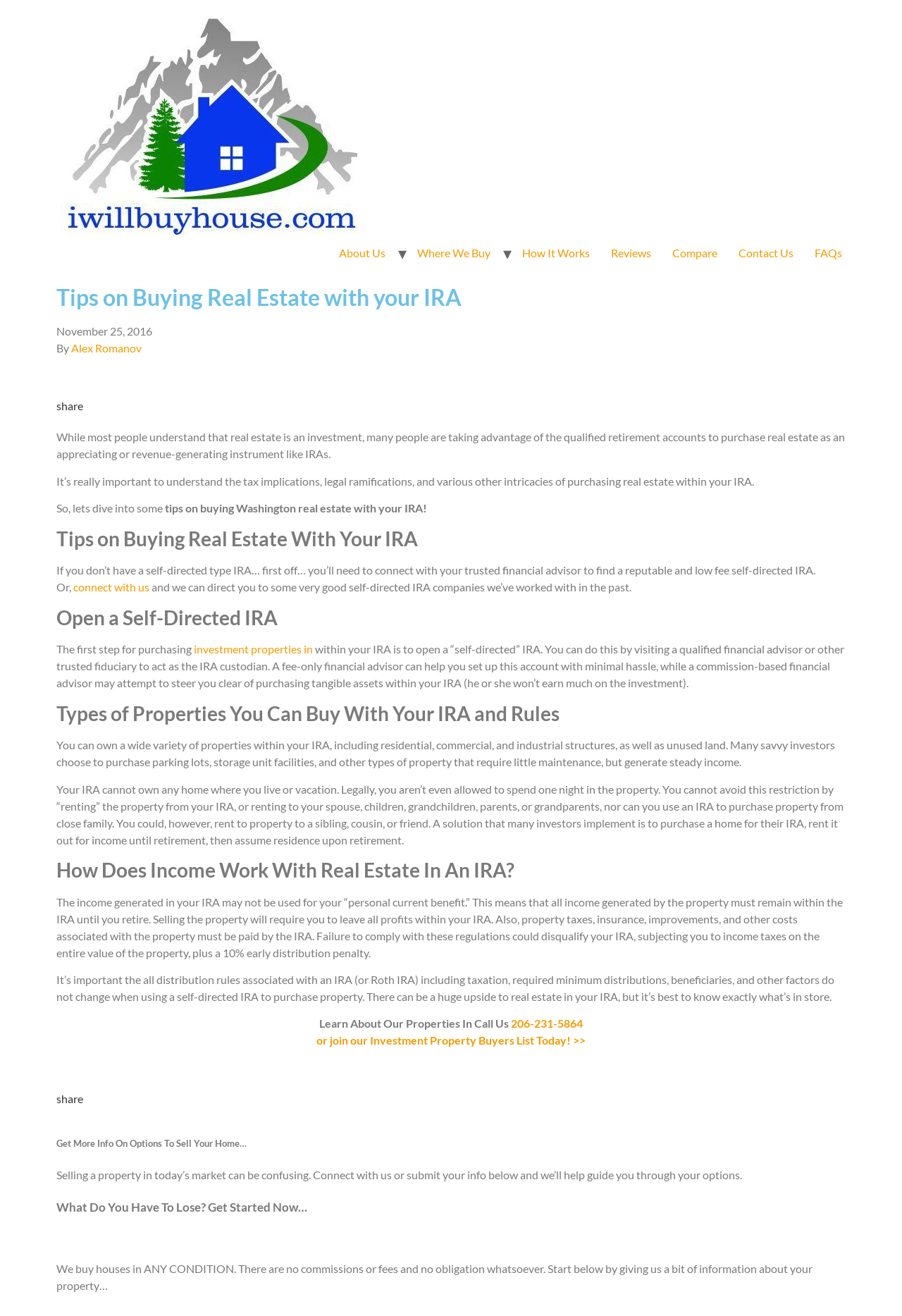Analyze the image and provide a detailed answer to the question: What is the author of the article?

The author of the article is mentioned in the text 'By Alex Romanov' which is located below the heading 'Tips on Buying Real Estate with your IRA'.